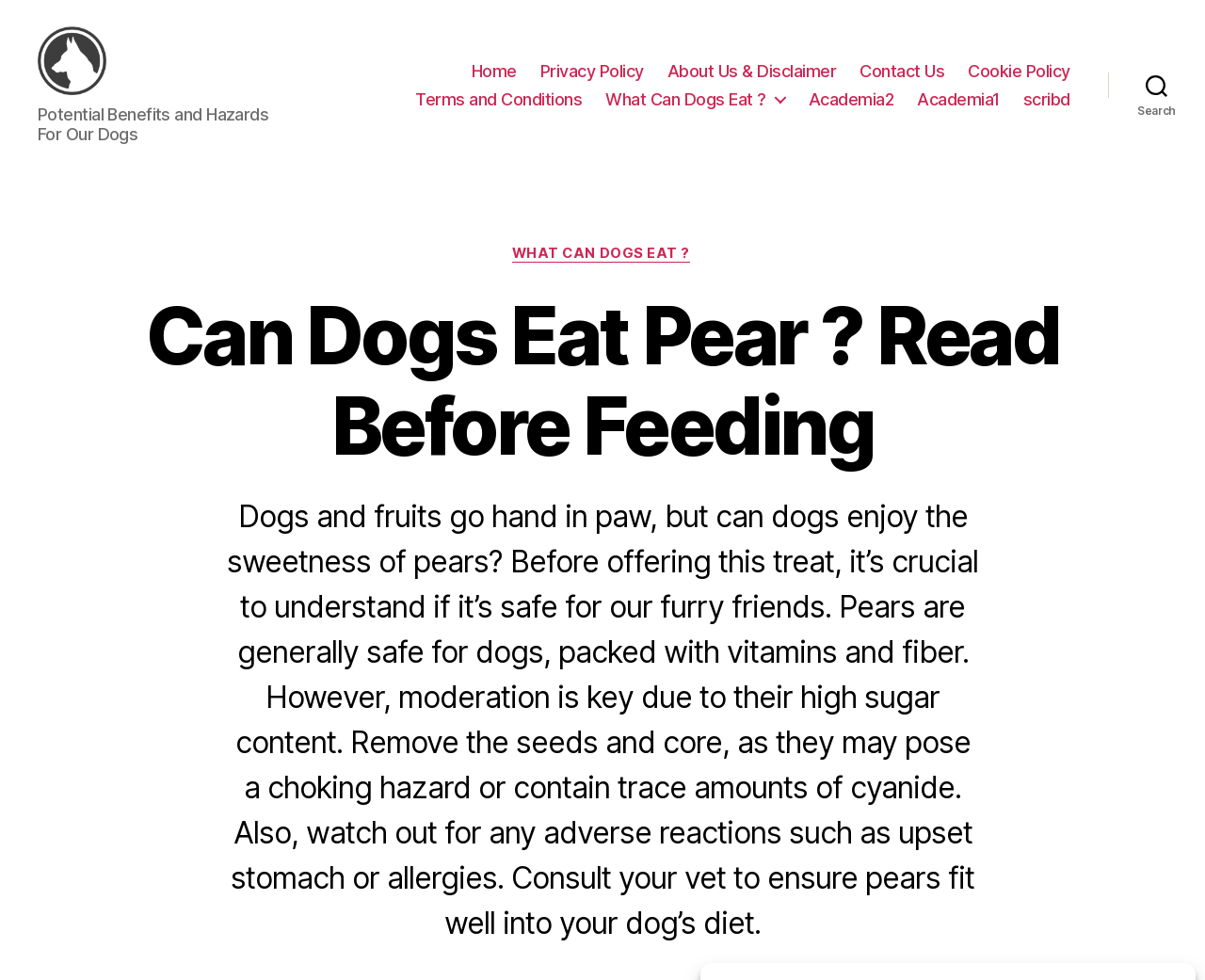What is the principal heading displayed on the webpage?

Can Dogs Eat Pear ? Read Before Feeding